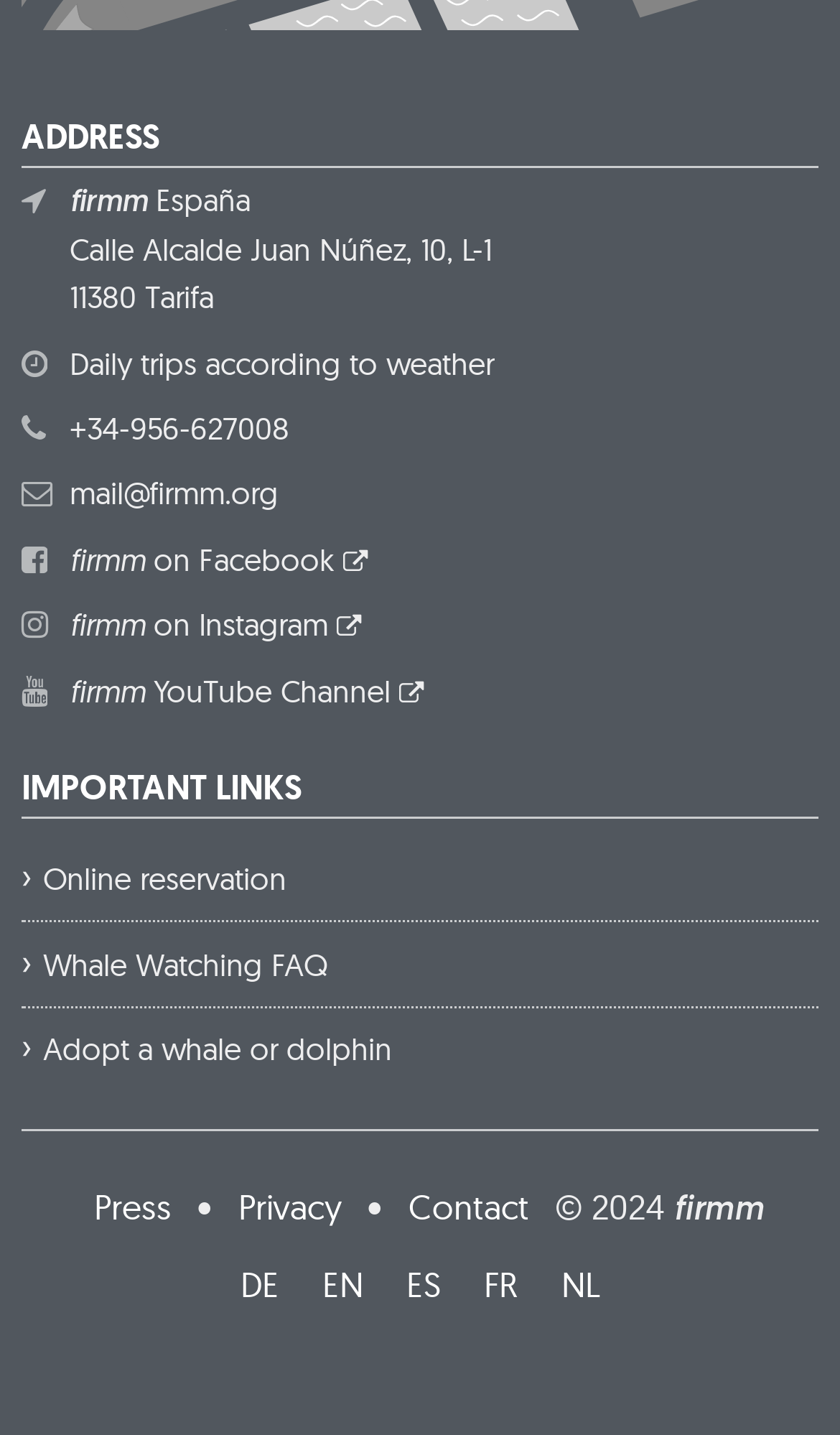Find the bounding box coordinates for the area that must be clicked to perform this action: "Switch to English".

[0.363, 0.881, 0.453, 0.911]